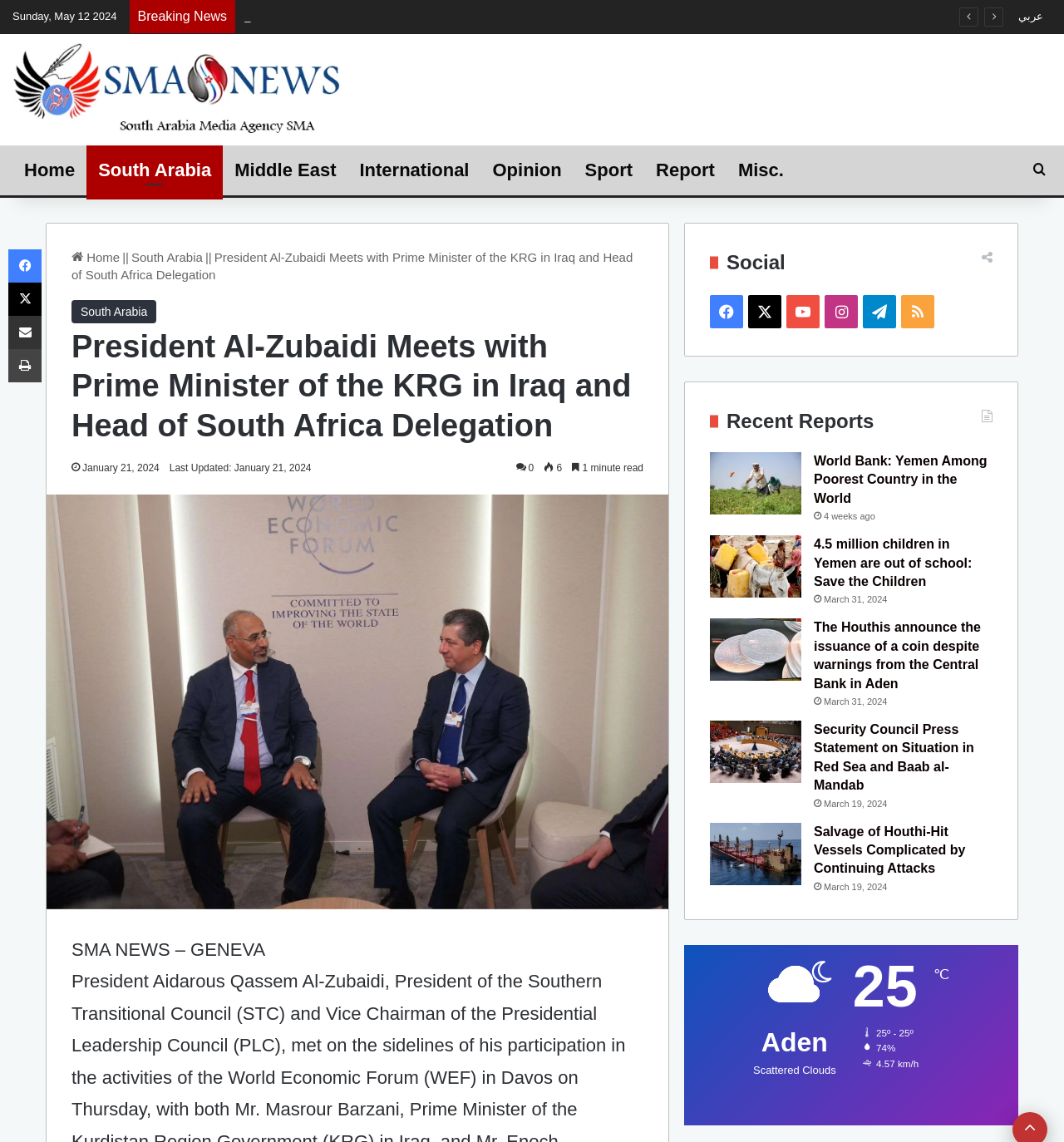Can you show the bounding box coordinates of the region to click on to complete the task described in the instruction: "Visit the 'South Arabia' page"?

[0.081, 0.127, 0.21, 0.171]